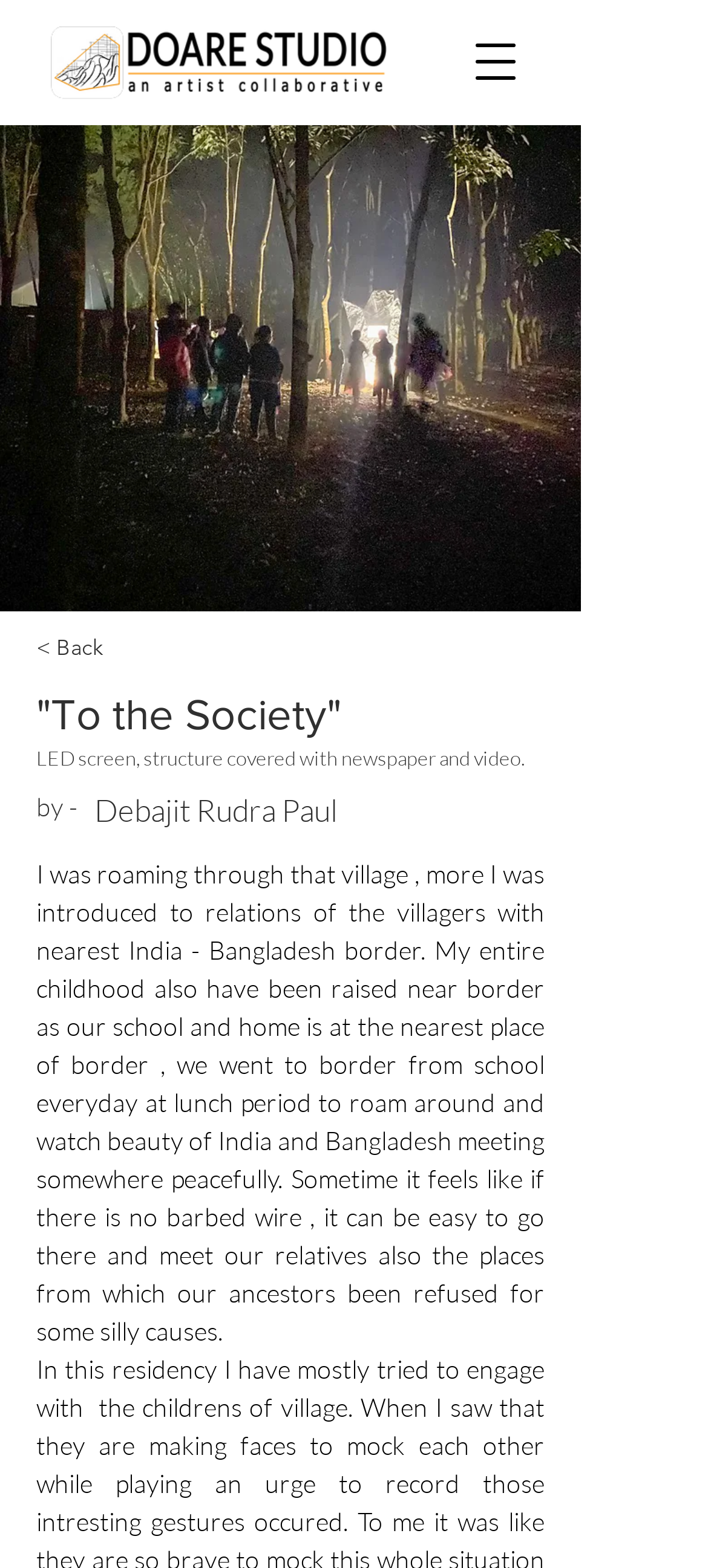Find the bounding box of the web element that fits this description: "aria-label="Open navigation menu"".

[0.633, 0.008, 0.767, 0.071]